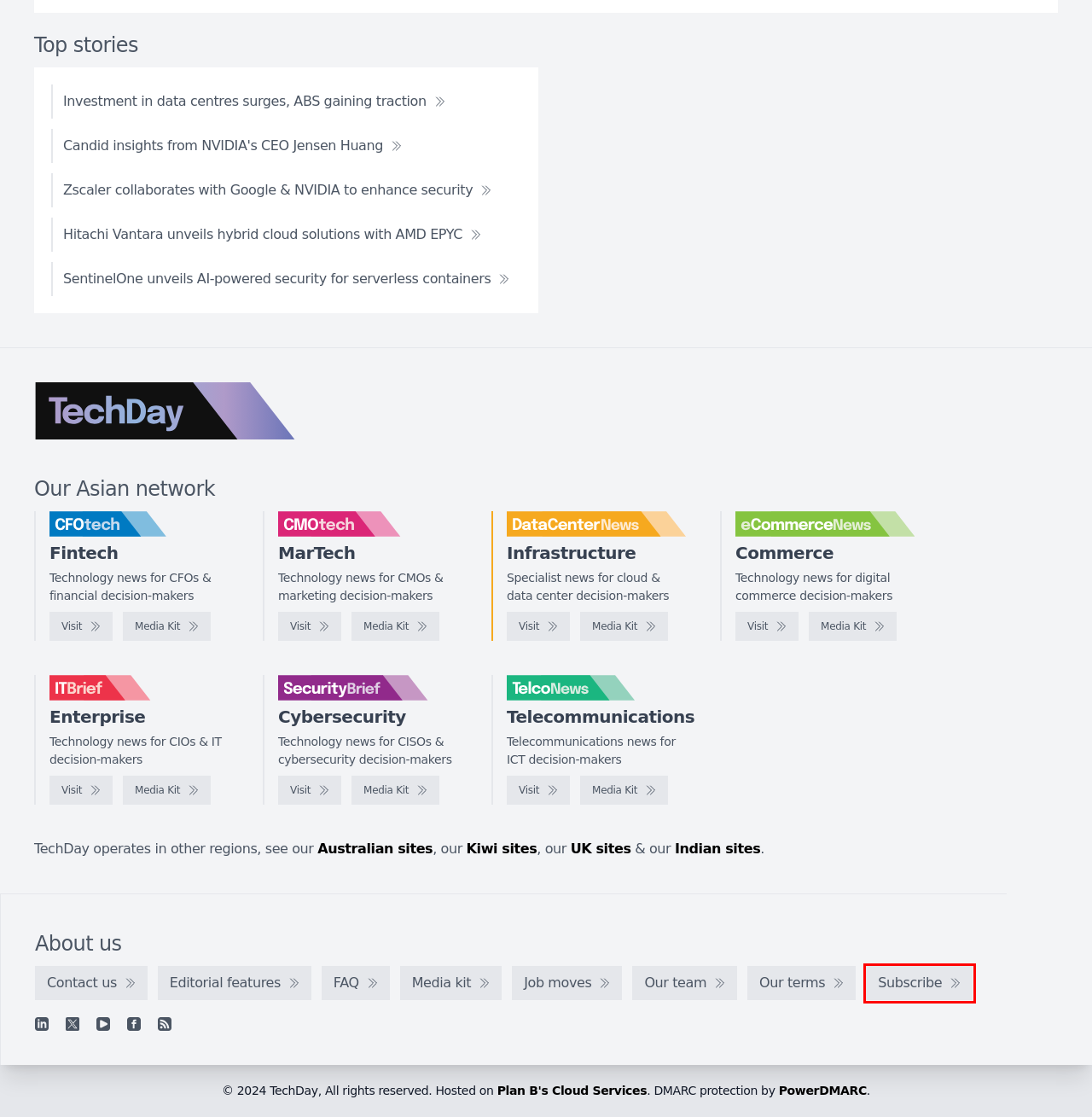A screenshot of a webpage is given, featuring a red bounding box around a UI element. Please choose the webpage description that best aligns with the new webpage after clicking the element in the bounding box. These are the descriptions:
A. Free DMARC Analyzer | DMARC Monitoring Service
B. TechDay Australia - Australia's technology news network
C. TechDay New Zealand - Aotearoa's technology news network
D. CMOtech Asia - Technology news for CMOs & marketing decision-makers
E. TelcoNews Asia - Media kit
F. TelcoNews Asia - Telecommunications news for ICT decision-makers
G. IT Brief Asia - Technology news for CIOs & IT decision-makers
H. Join our mailing list

H